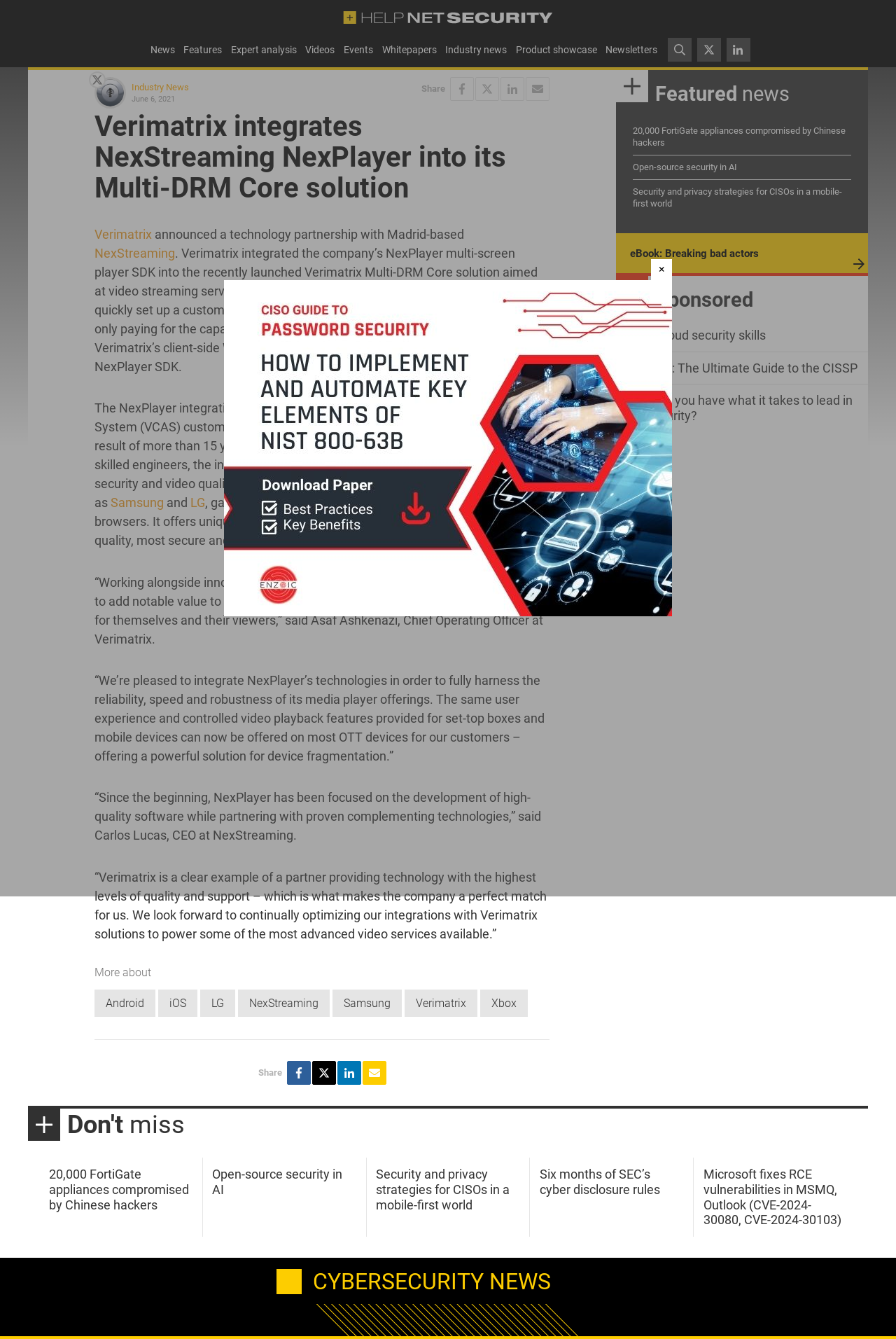Please give the bounding box coordinates of the area that should be clicked to fulfill the following instruction: "Share the article on Facebook". The coordinates should be in the format of four float numbers from 0 to 1, i.e., [left, top, right, bottom].

[0.502, 0.058, 0.529, 0.075]